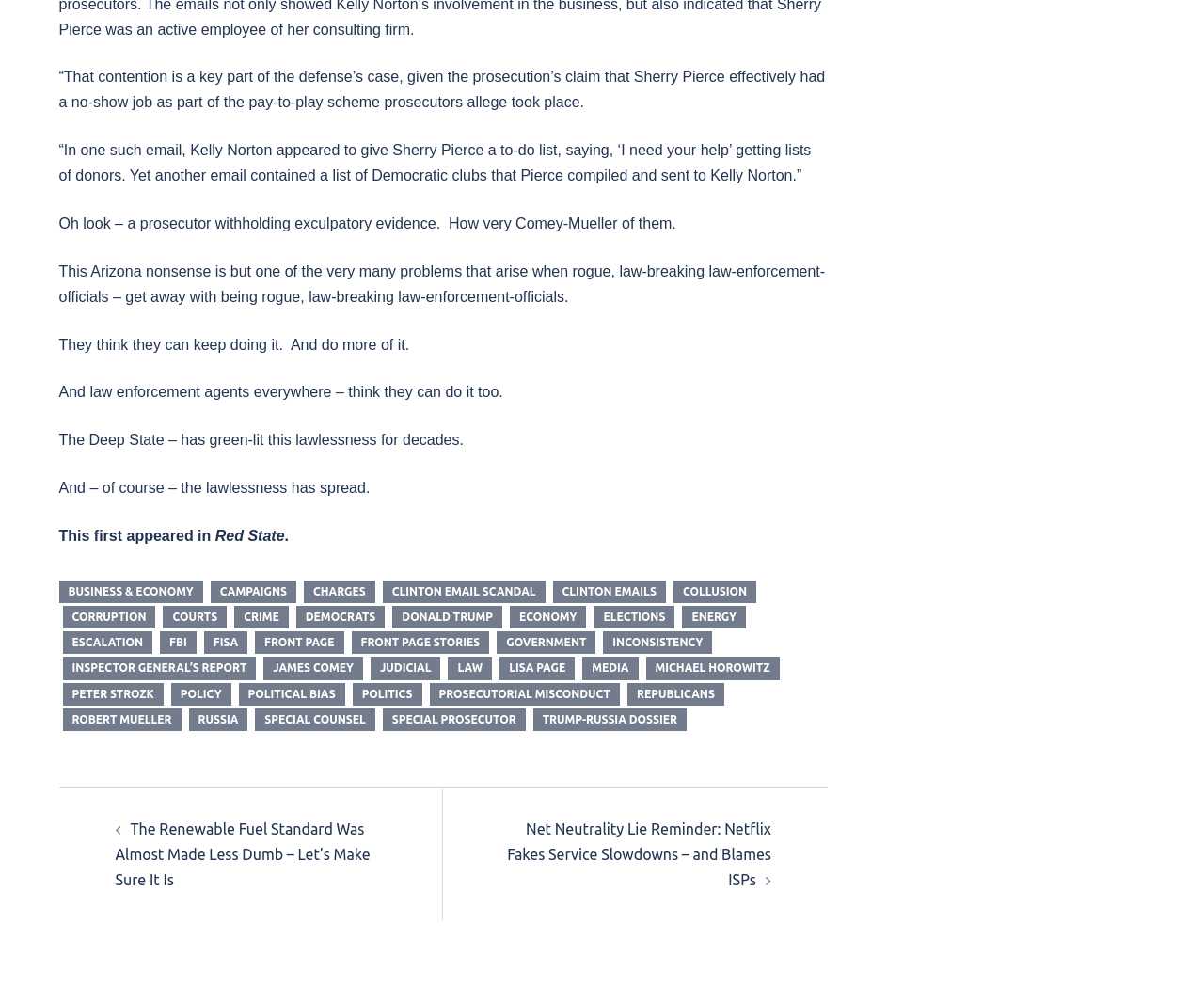Show the bounding box coordinates for the element that needs to be clicked to execute the following instruction: "Click the link 'The Renewable Fuel Standard Was Almost Made Less Dumb – Let’s Make Sure It Is'". Provide the coordinates in the form of four float numbers between 0 and 1, i.e., [left, top, right, bottom].

[0.096, 0.819, 0.308, 0.886]